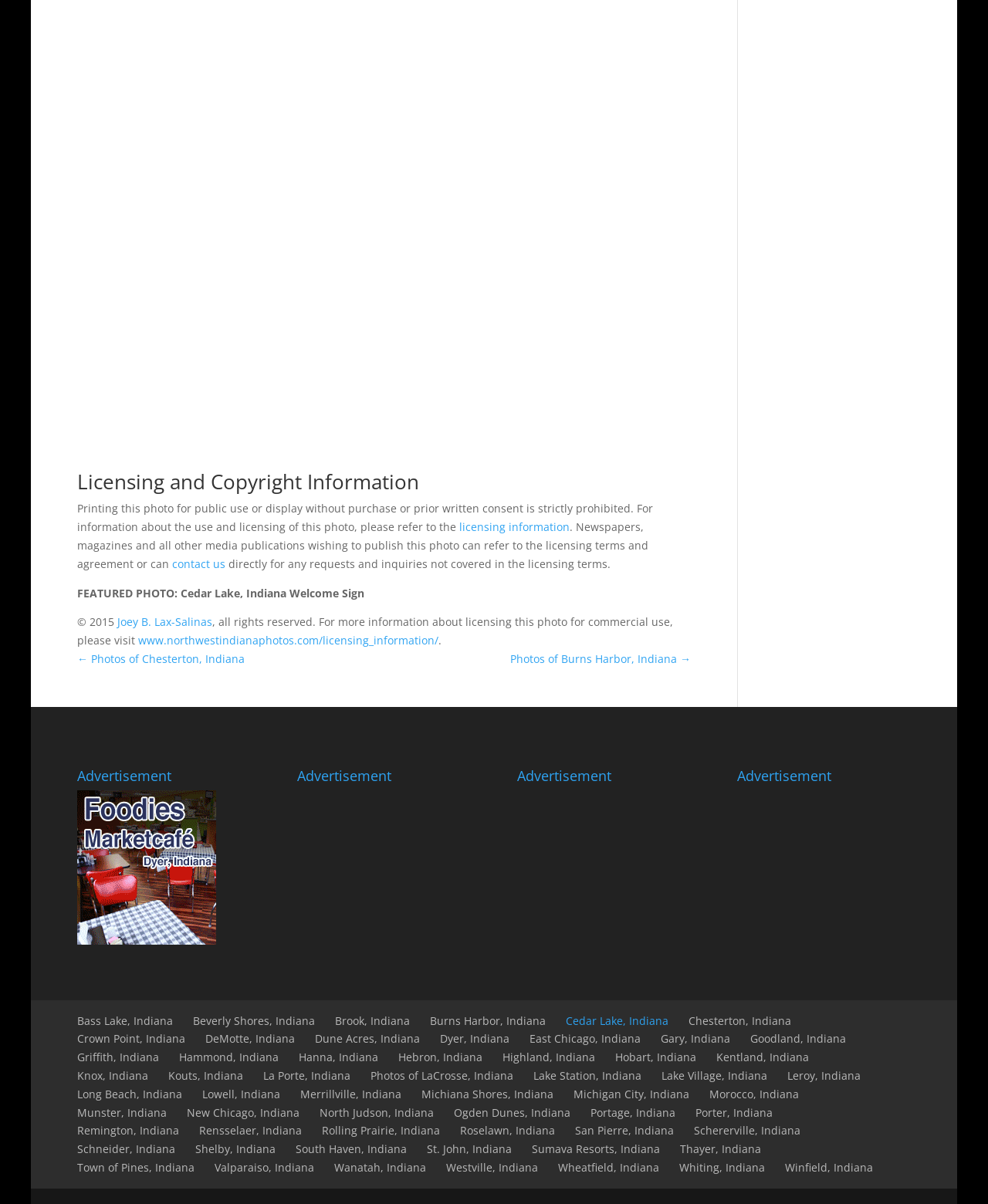Locate the bounding box coordinates of the clickable element to fulfill the following instruction: "Visit the website for licensing this photo for commercial use". Provide the coordinates as four float numbers between 0 and 1 in the format [left, top, right, bottom].

[0.14, 0.526, 0.444, 0.538]